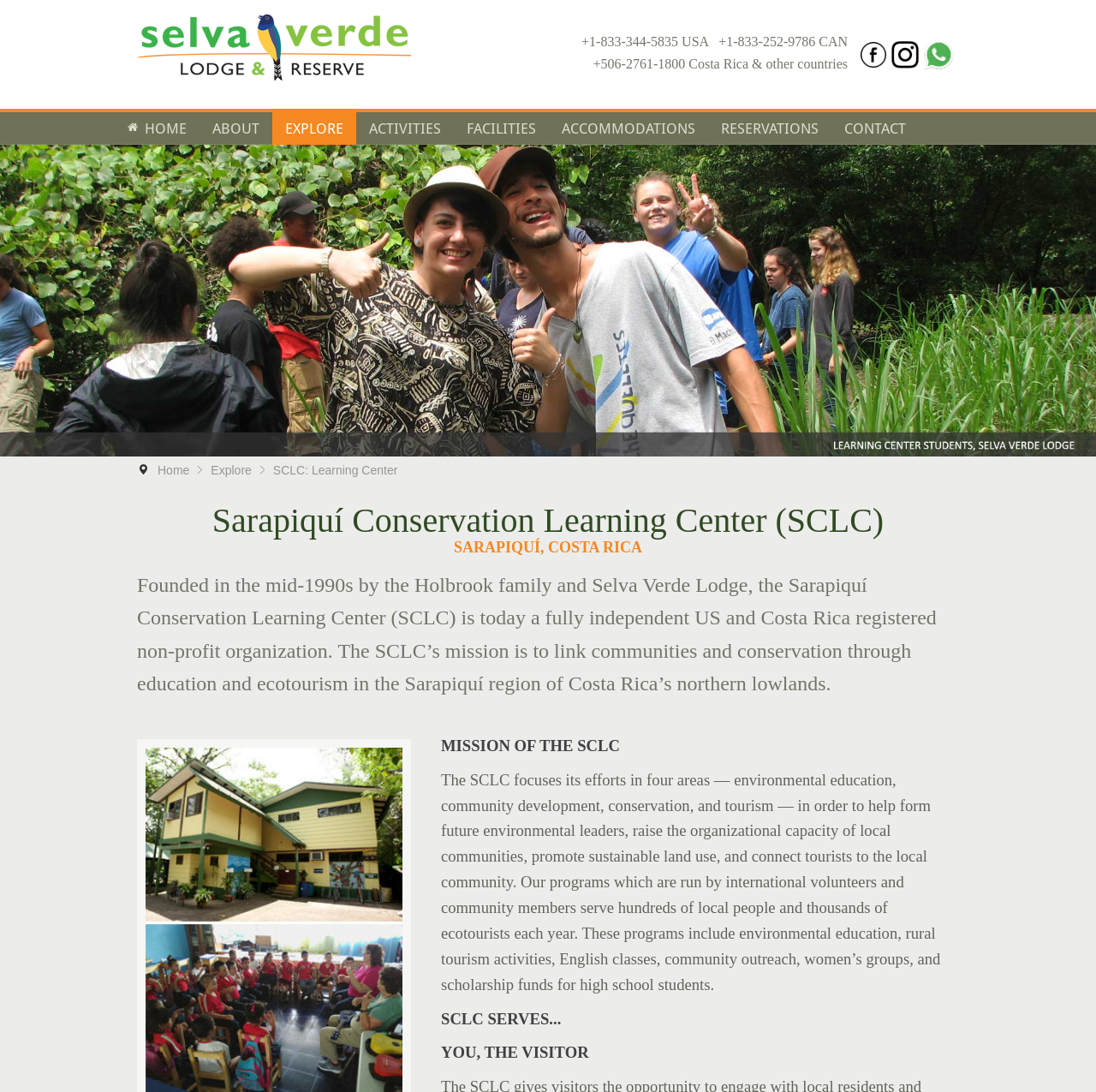Find the bounding box coordinates of the area that needs to be clicked in order to achieve the following instruction: "Go to the ABOUT page". The coordinates should be specified as four float numbers between 0 and 1, i.e., [left, top, right, bottom].

[0.182, 0.103, 0.248, 0.133]